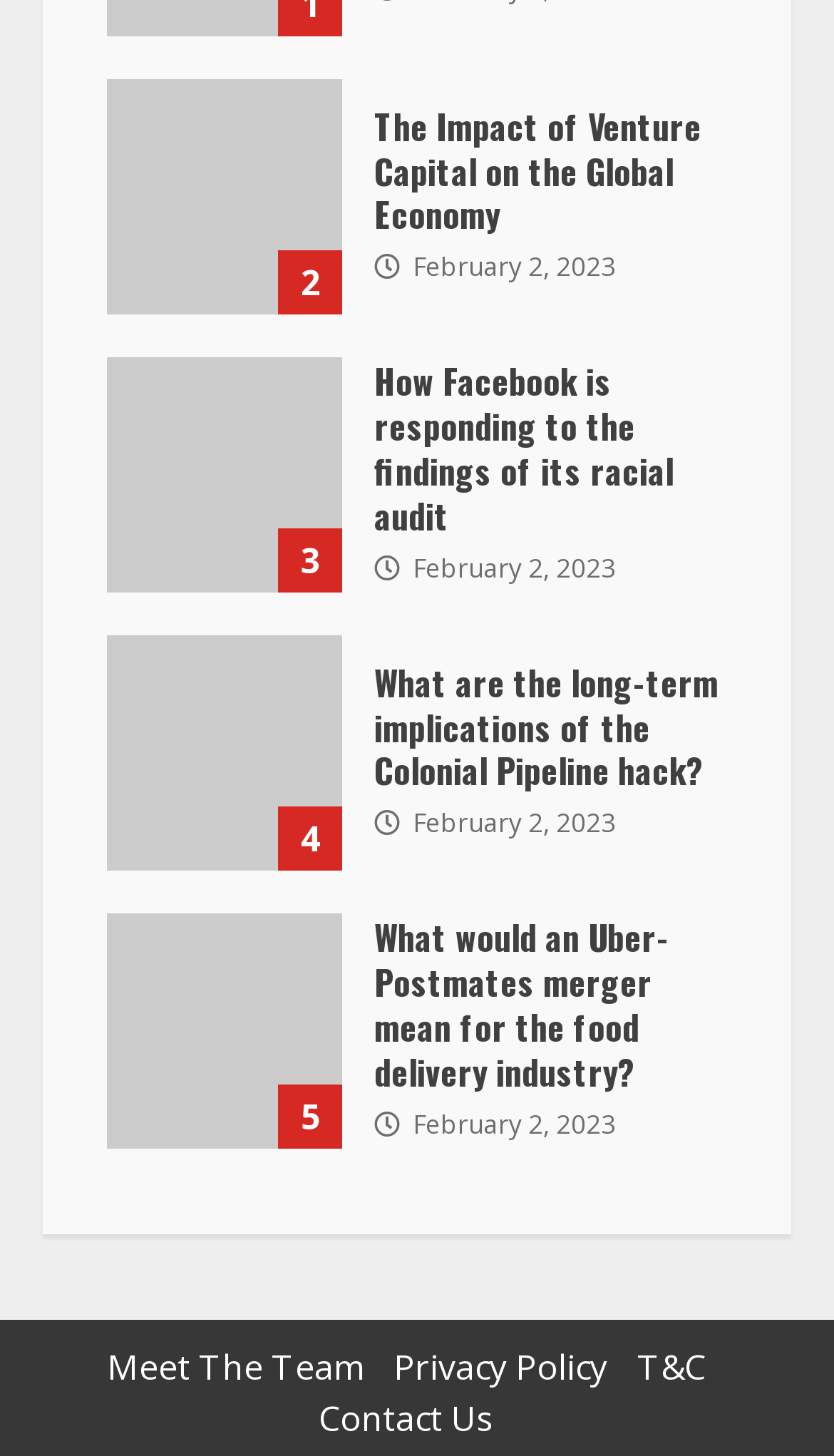Can you give a comprehensive explanation to the question given the content of the image?
What is the date of the latest article?

I looked at the dates associated with each article and found that all of them have the same date, which is February 2, 2023.